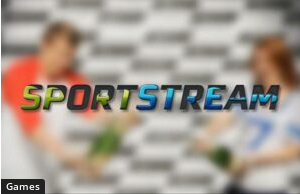Explain the scene depicted in the image, including all details.

The image prominently features the logo of "SportStream," a website dedicated to providing a variety of sports content. The logo is designed with bright, vibrant colors transitioning from green to blue, symbolizing energy and excitement. In the background, two individuals are depicted, their gestures suggesting a celebratory atmosphere. This aligns with SportStream's focus on sports events and engagement. The context implies that users can expect a lively platform rich in sports-related content, making it a go-to destination for fans seeking updates and interaction in the sports world.